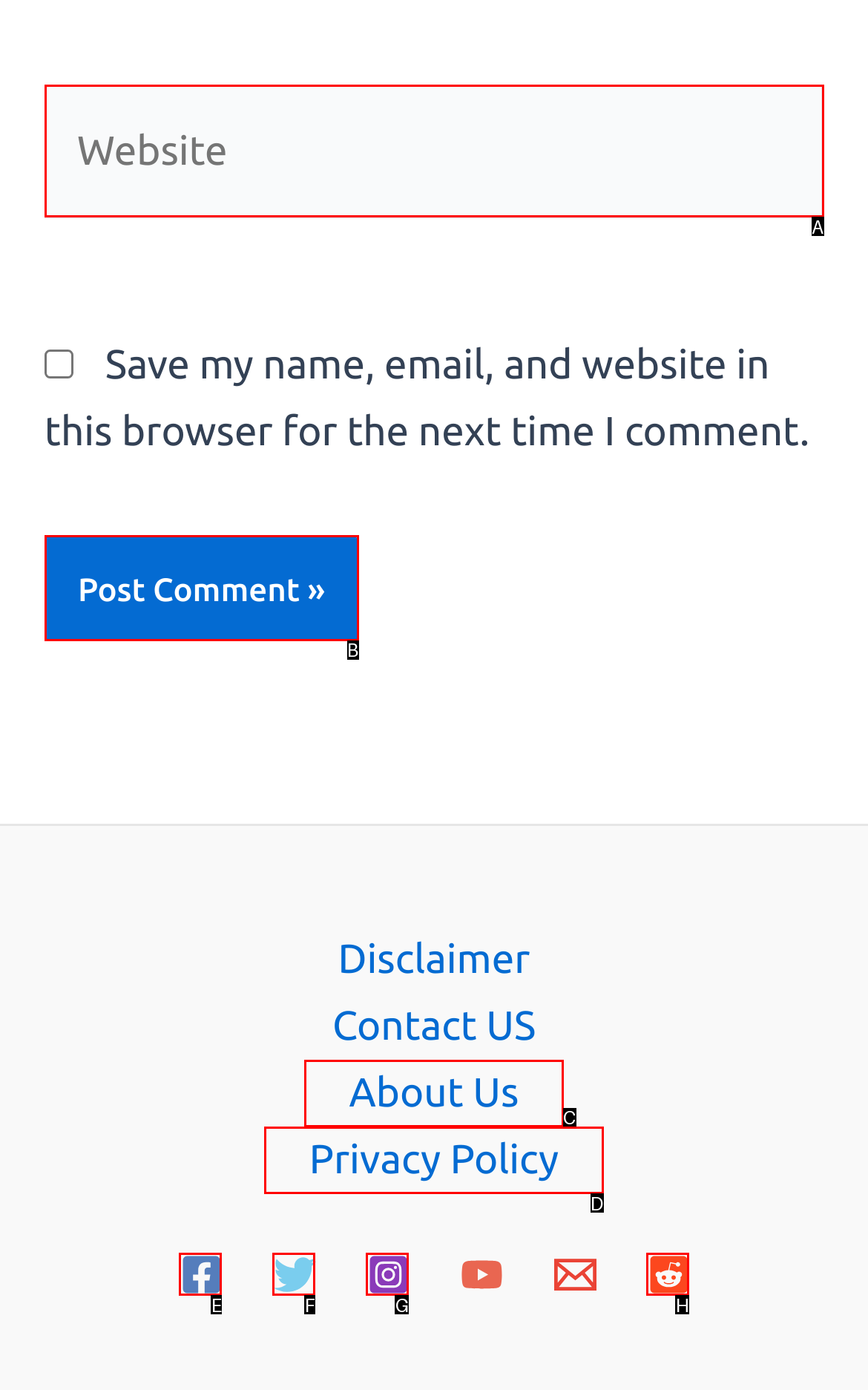Identify the HTML element that best matches the description: parent_node: Website name="url" placeholder="Website". Provide your answer by selecting the corresponding letter from the given options.

A